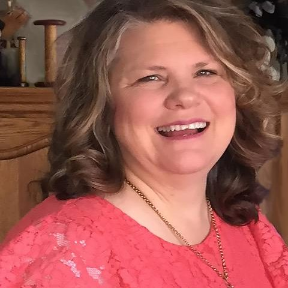What approach does Aneladee use to address anxiety and depression?
Look at the screenshot and respond with one word or a short phrase.

Gospel-centered Cognitive Behavioral Therapy and Emotional Processing Therapy